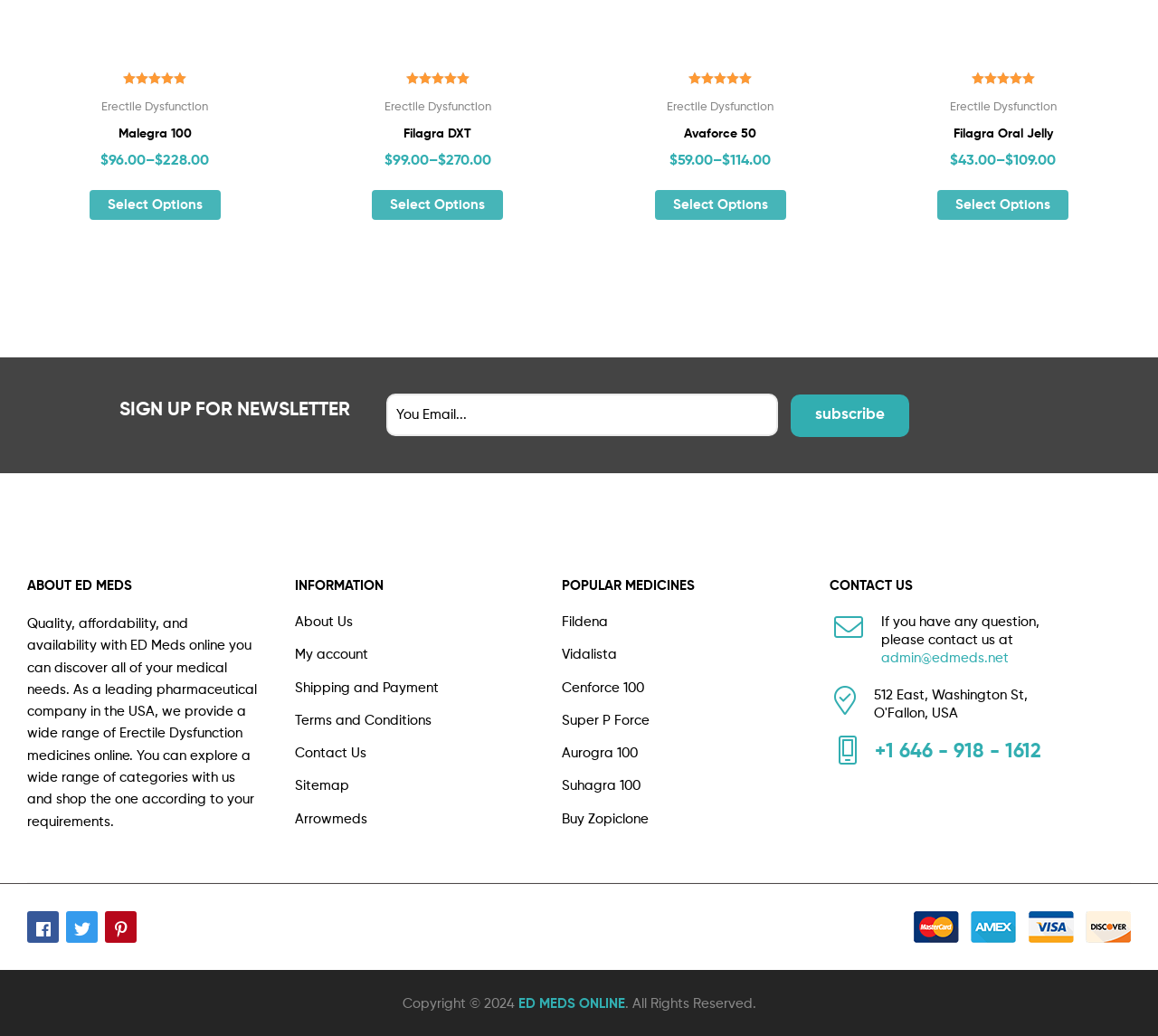Answer the question using only one word or a concise phrase: What is the price range of Filagra DXT?

$99.00 - $270.00